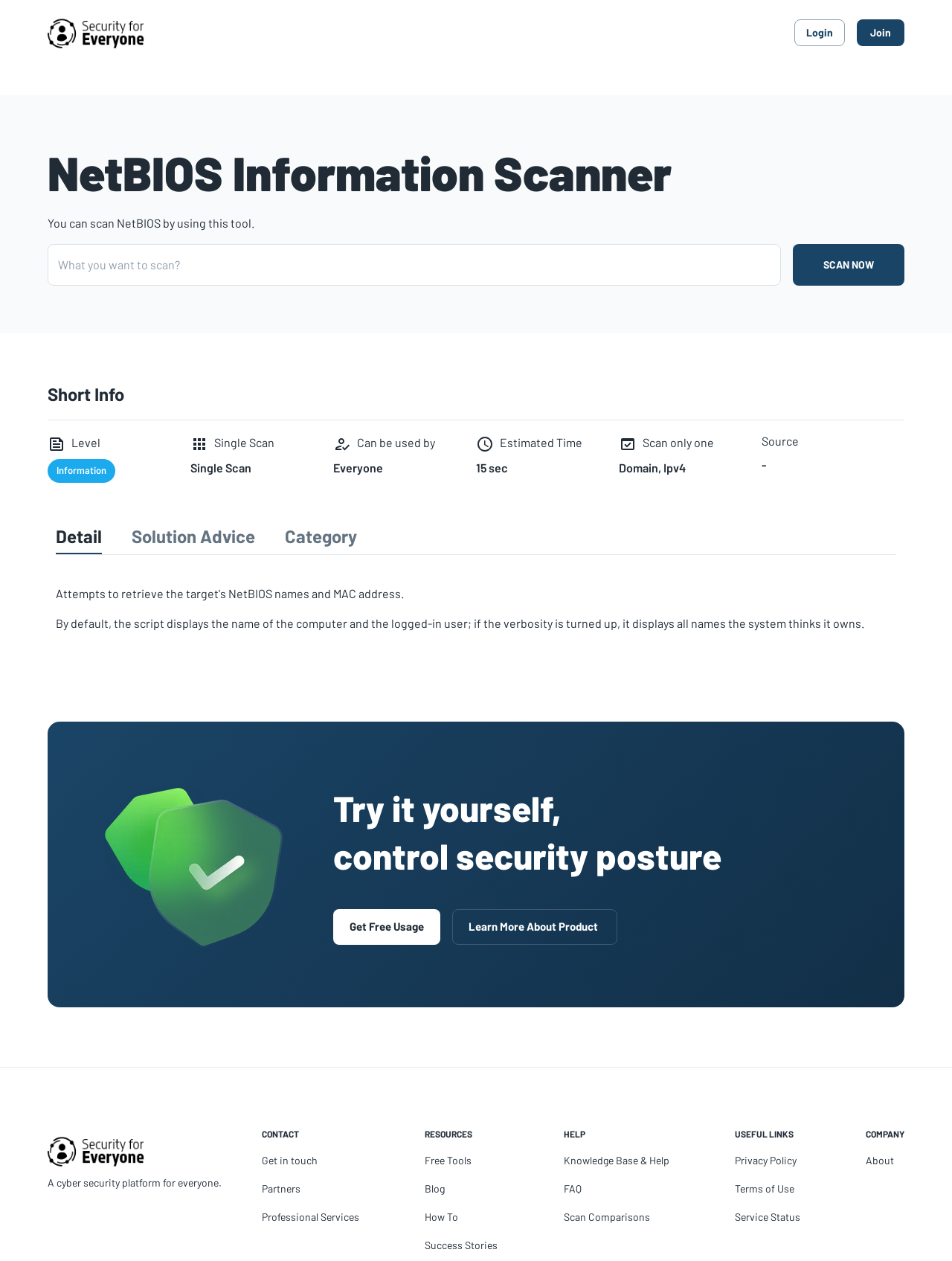Determine the coordinates of the bounding box that should be clicked to complete the instruction: "click the 'Get Free Usage' link". The coordinates should be represented by four float numbers between 0 and 1: [left, top, right, bottom].

[0.35, 0.721, 0.462, 0.749]